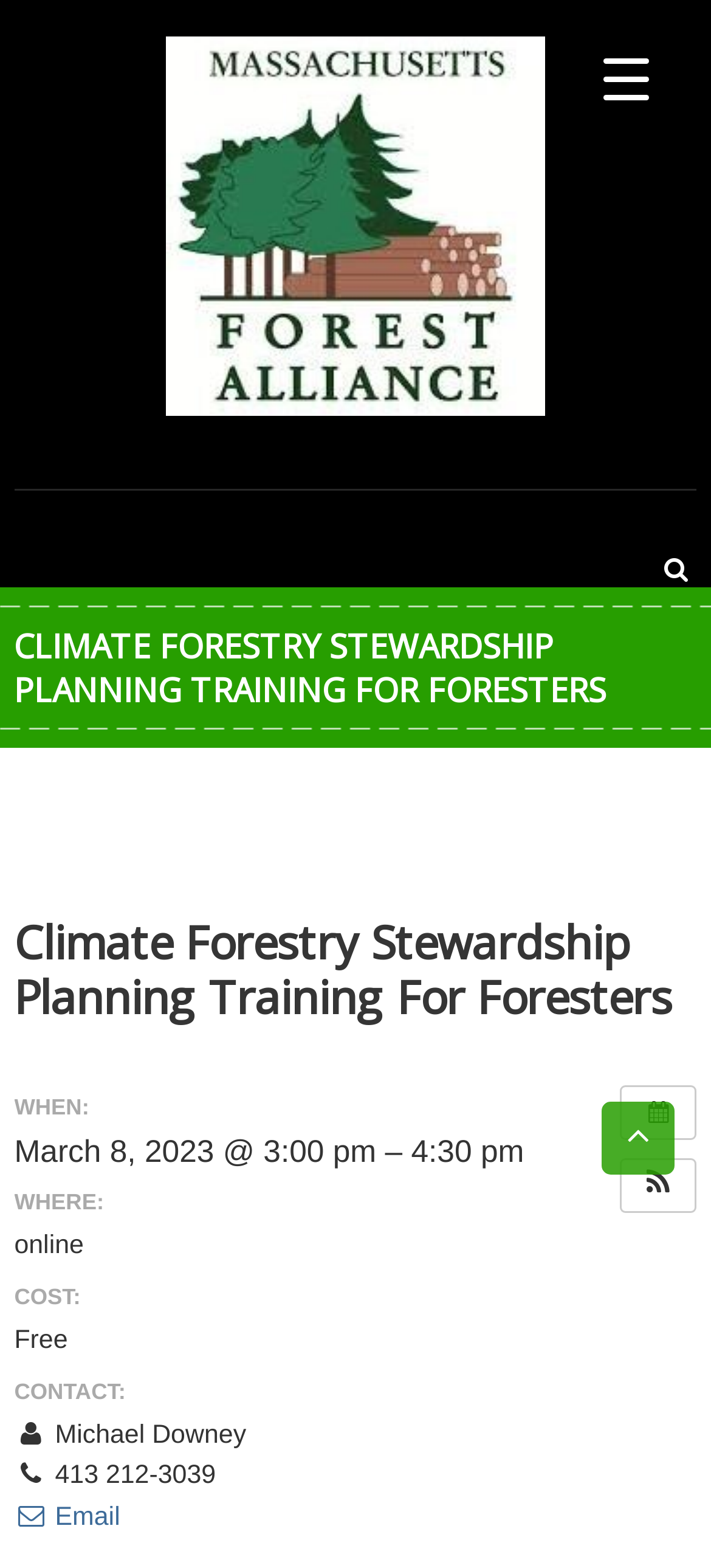Please find and give the text of the main heading on the webpage.

Climate Forestry Stewardship Planning Training For Foresters